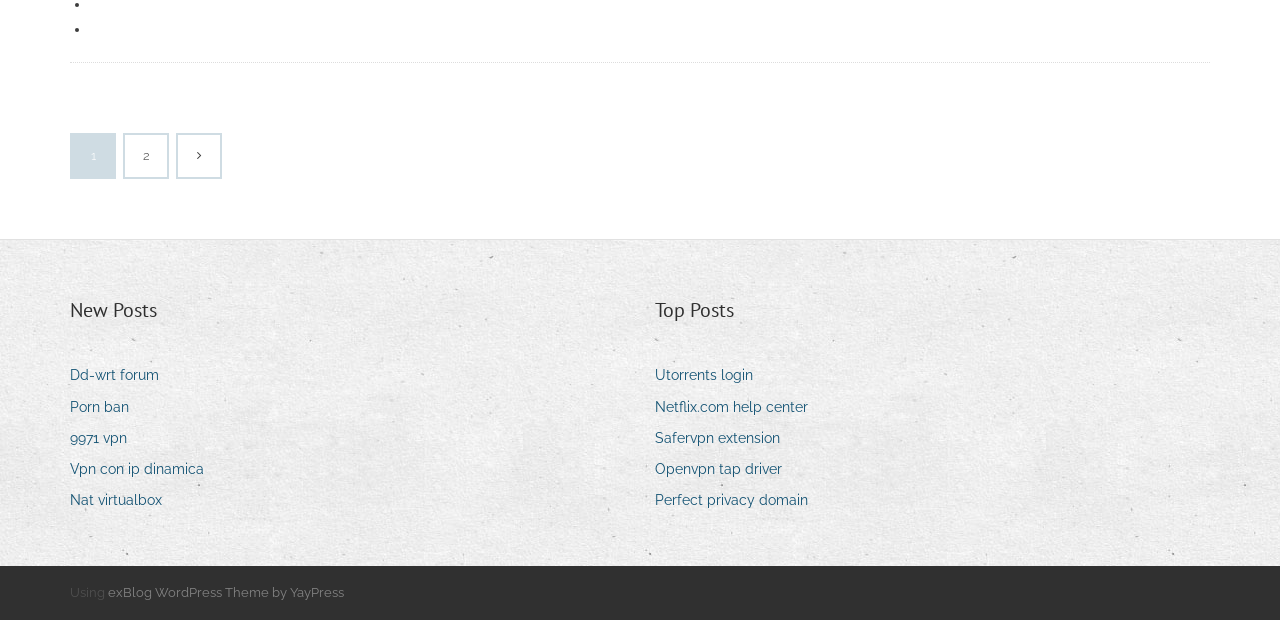What is the category of posts on the left side?
Using the image as a reference, answer the question with a short word or phrase.

New Posts